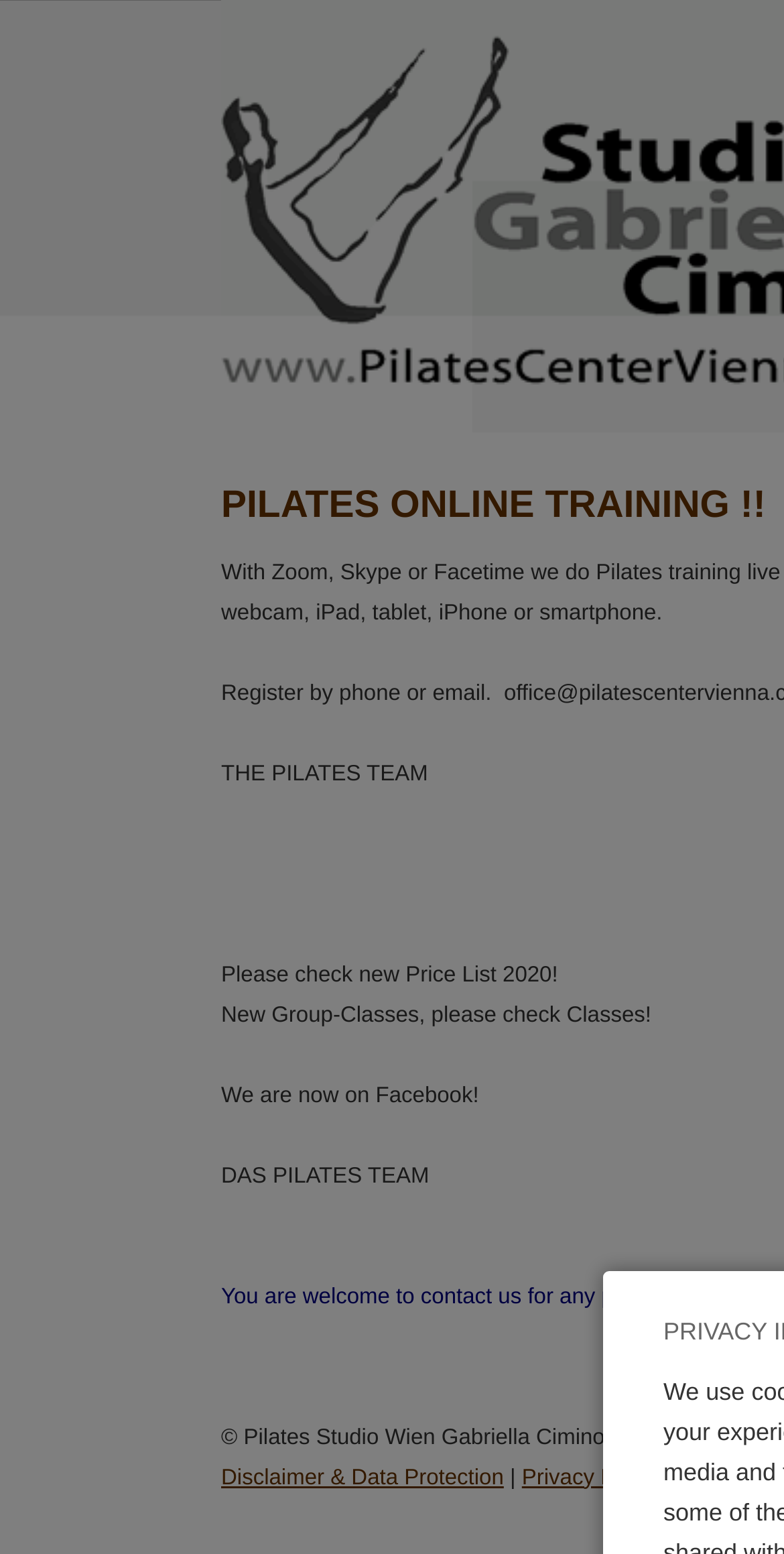What is the name of the team?
Based on the screenshot, provide your answer in one word or phrase.

THE PILATES TEAM